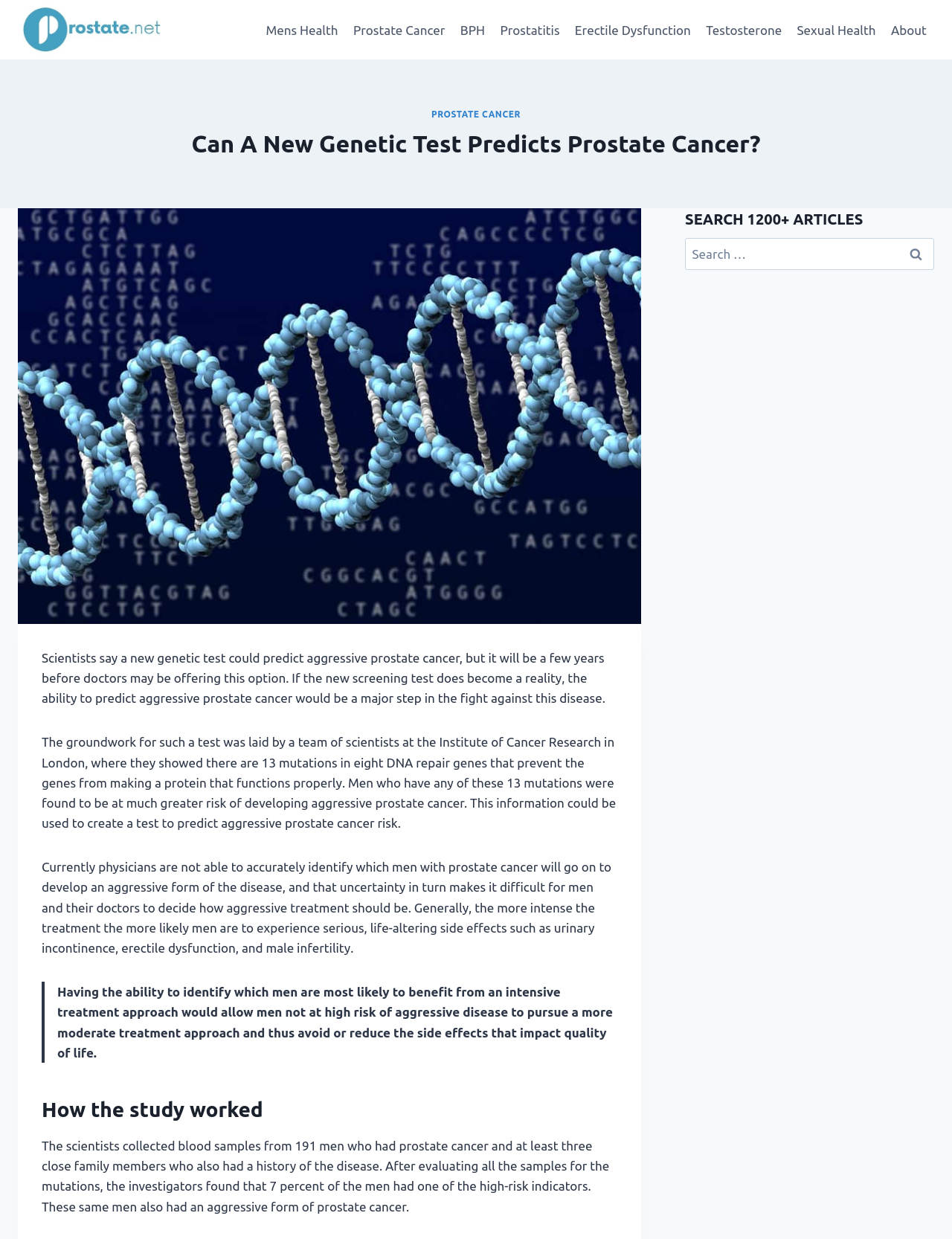Please pinpoint the bounding box coordinates for the region I should click to adhere to this instruction: "Search for articles".

[0.72, 0.192, 0.981, 0.218]